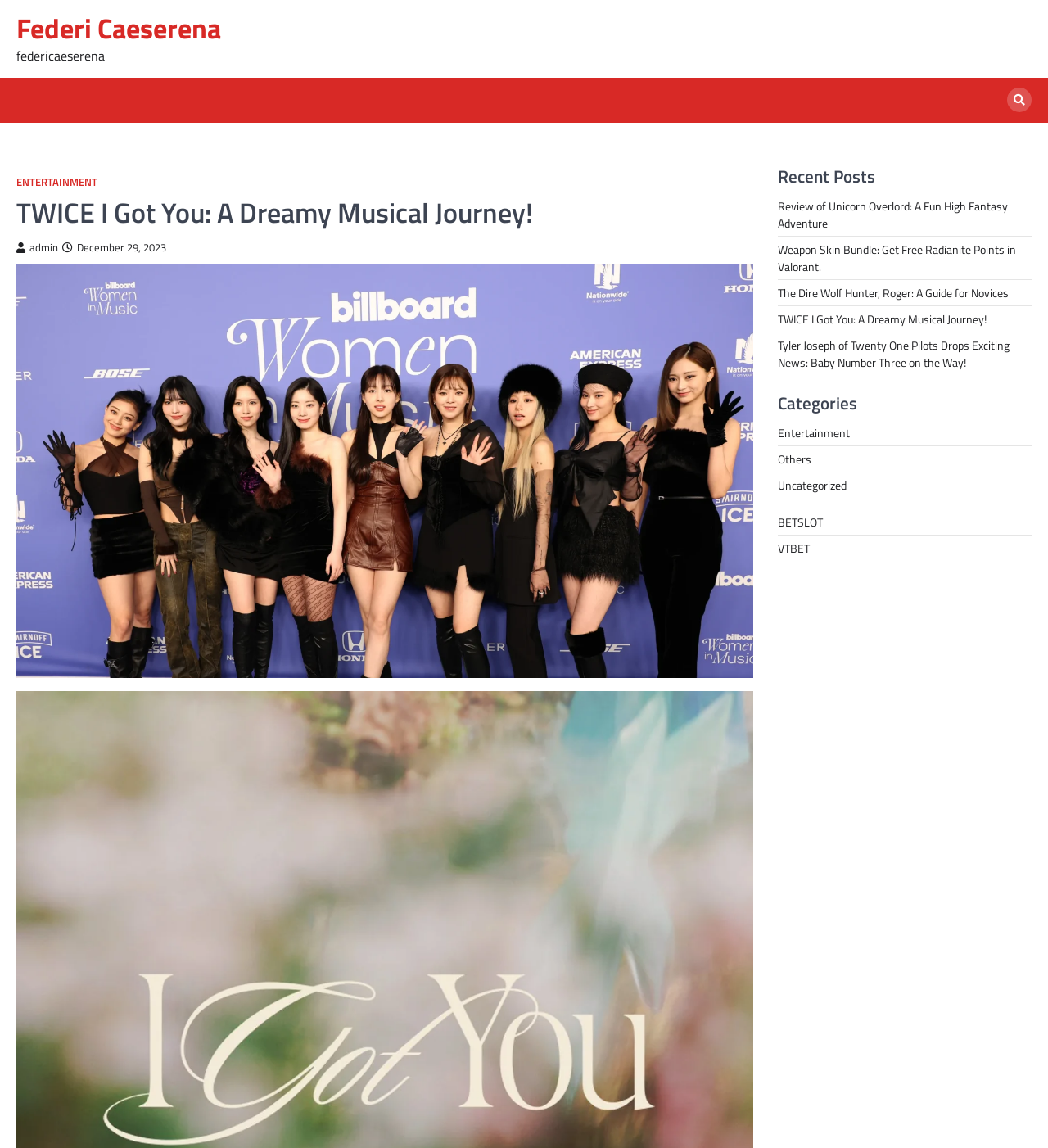Explain the features and main sections of the webpage comprehensively.

This webpage is about entertainment news, specifically focusing on TWICE's new release, "I Got You". At the top left, there is a link to the website's author, Federi Caeserena, accompanied by a static text "federicaeserena". On the top right, there is a search icon and a link to the "ENTERTAINMENT" category.

The main content of the webpage is a header section that displays the title "TWICE I Got You: A Dreamy Musical Journey!" in a prominent font. Below the title, there are links to the admin and the date of publication, December 29, 2023. A large image related to TWICE's new release takes up most of the space in this section.

On the right side of the webpage, there is a complementary section that lists recent posts, including articles about Unicorn Overlord, Valorant, and Twenty One Pilots. This section also includes a list of categories, such as Entertainment, Others, and Uncategorized, as well as links to external websites like BETSLOT and VTBET.